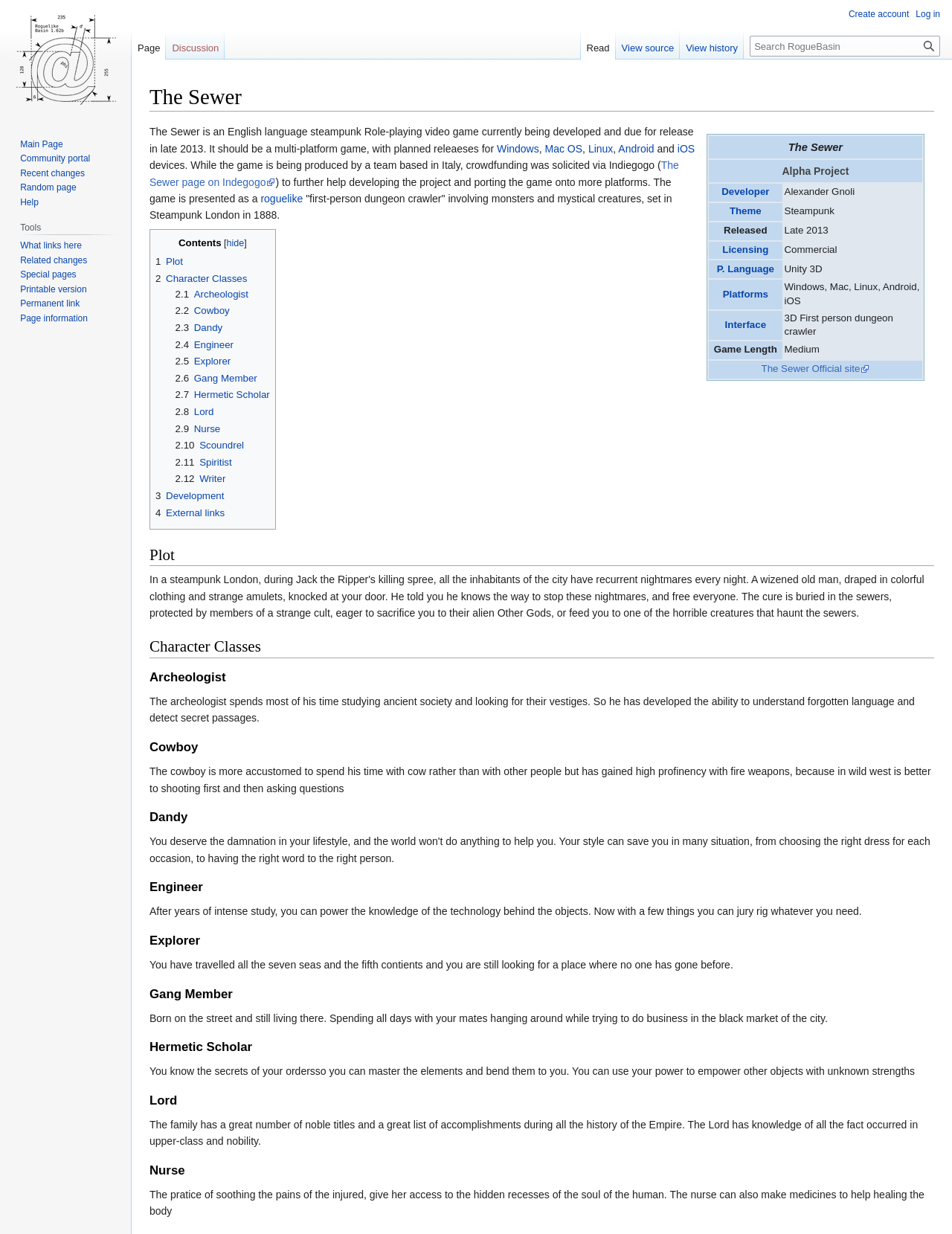Please identify the bounding box coordinates of the element's region that should be clicked to execute the following instruction: "Click on 'The Sewer Official site'". The bounding box coordinates must be four float numbers between 0 and 1, i.e., [left, top, right, bottom].

[0.8, 0.294, 0.914, 0.303]